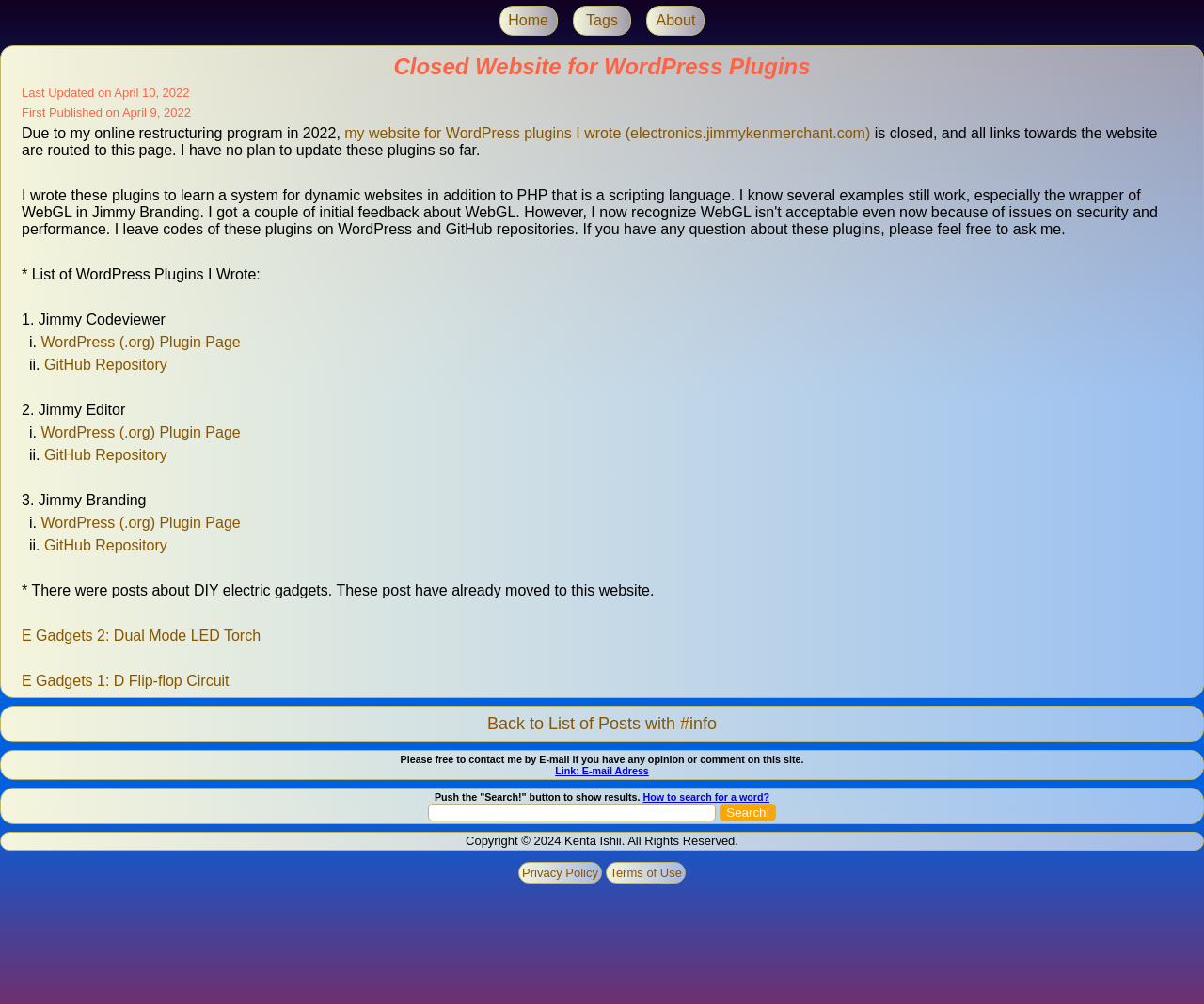What is the author's name?
Your answer should be a single word or phrase derived from the screenshot.

Kenta Ishii